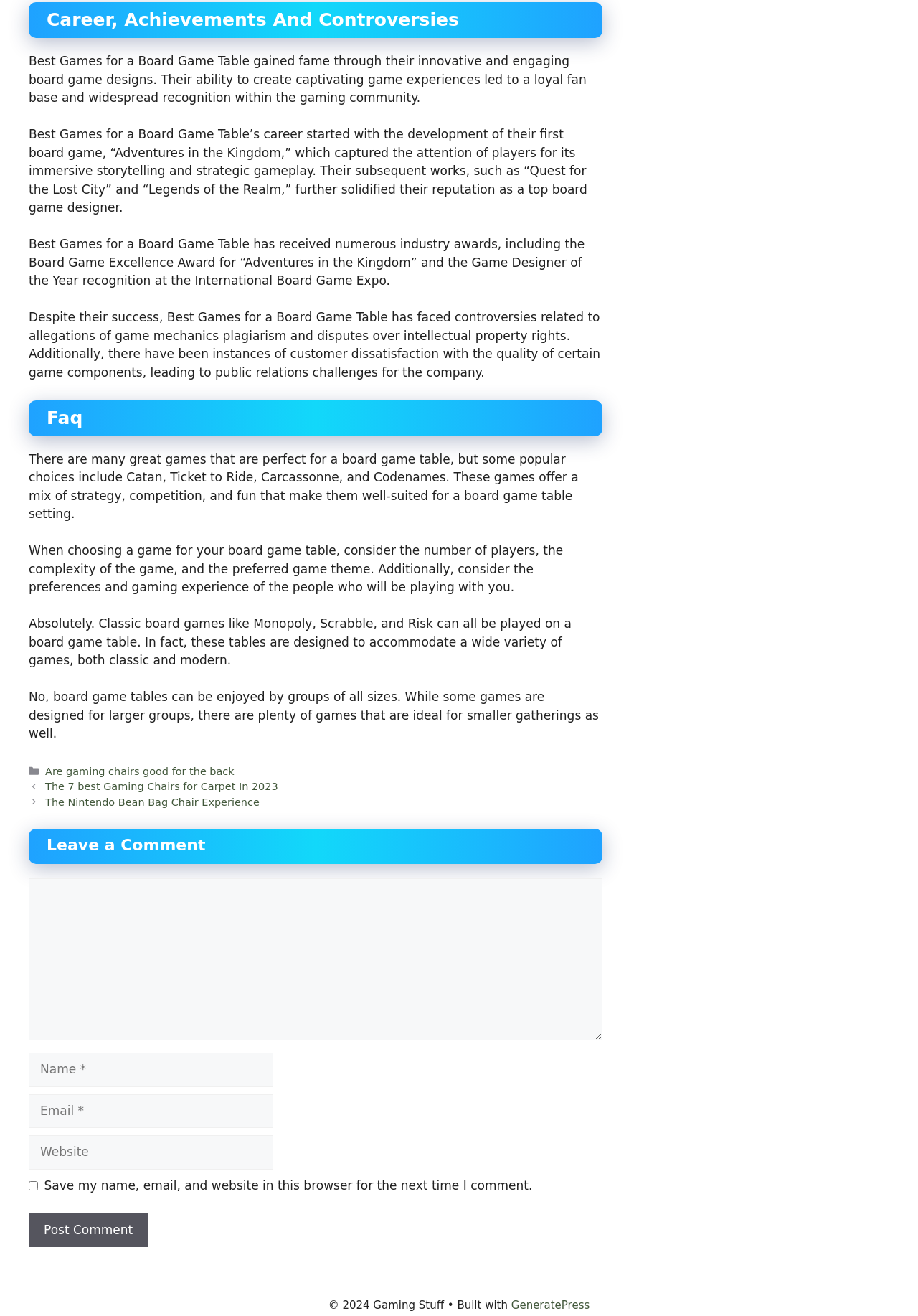What is the copyright year of the webpage?
Using the visual information from the image, give a one-word or short-phrase answer.

2024